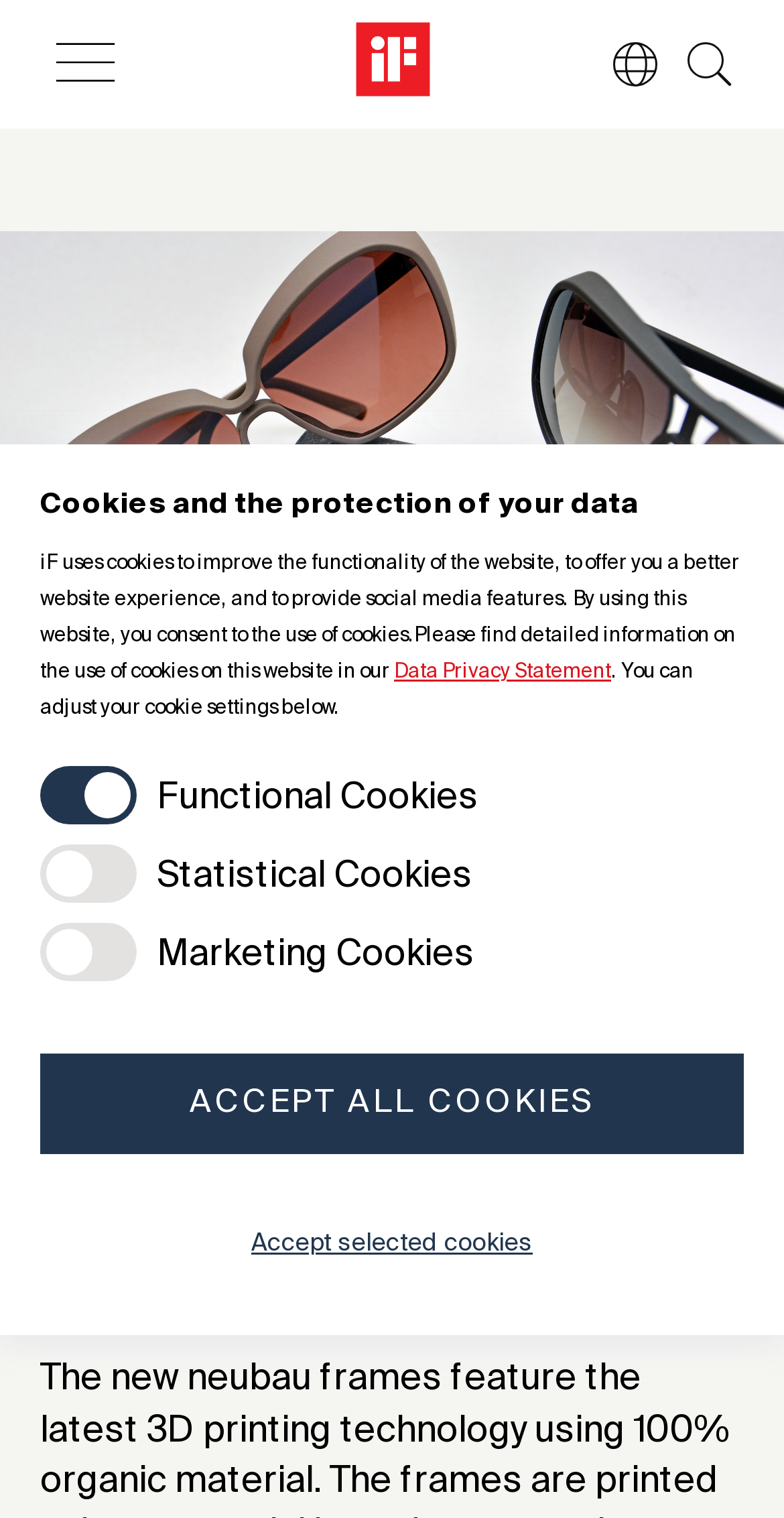Determine the bounding box coordinates of the clickable element to complete this instruction: "Click the 'Data Privacy Statement' link". Provide the coordinates in the format of four float numbers between 0 and 1, [left, top, right, bottom].

[0.503, 0.436, 0.779, 0.449]